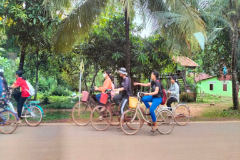Use one word or a short phrase to answer the question provided: 
What type of trees are visible in the background?

Palm trees